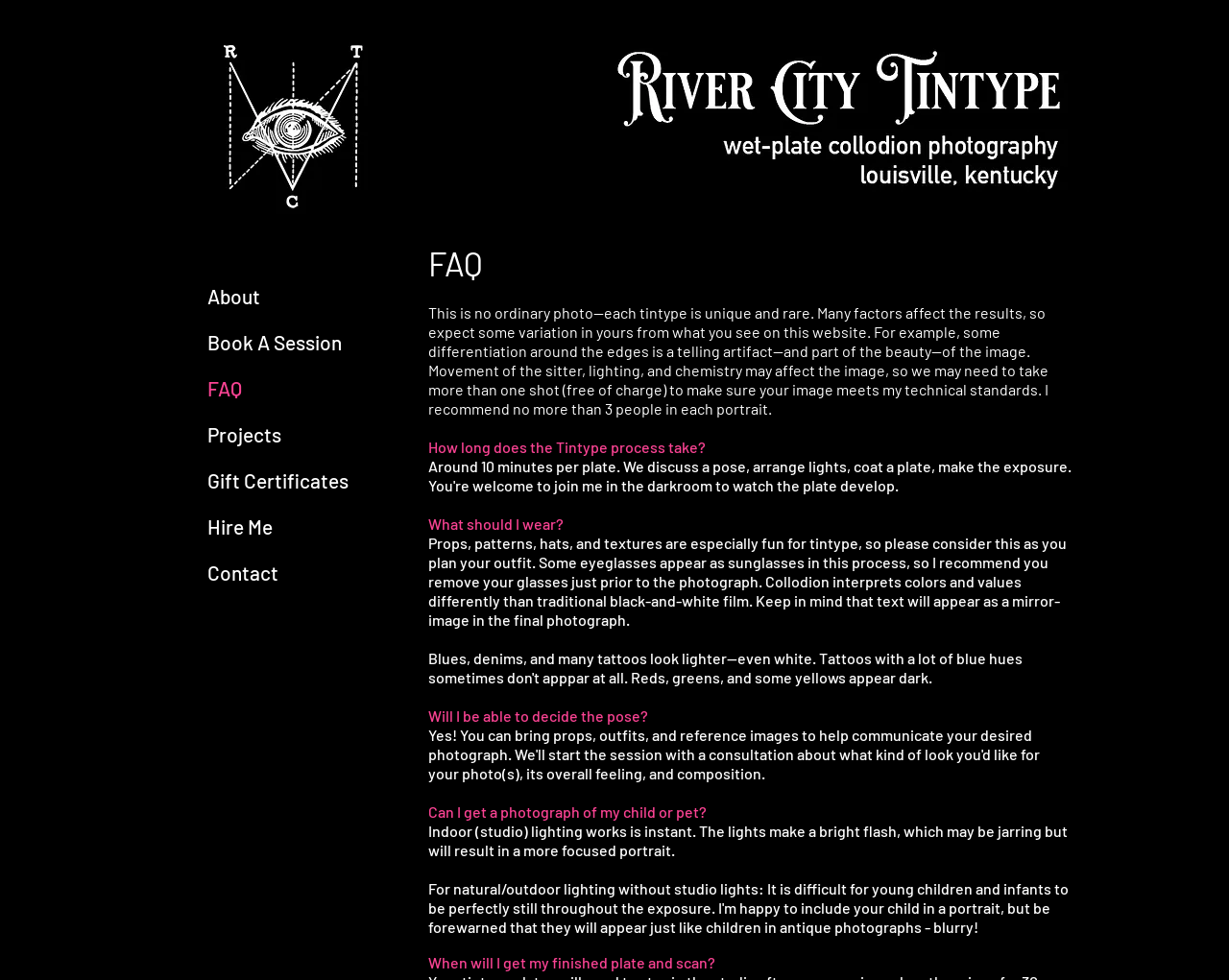What happens to text in the final photograph?
Based on the image, respond with a single word or phrase.

Appears as a mirror-image